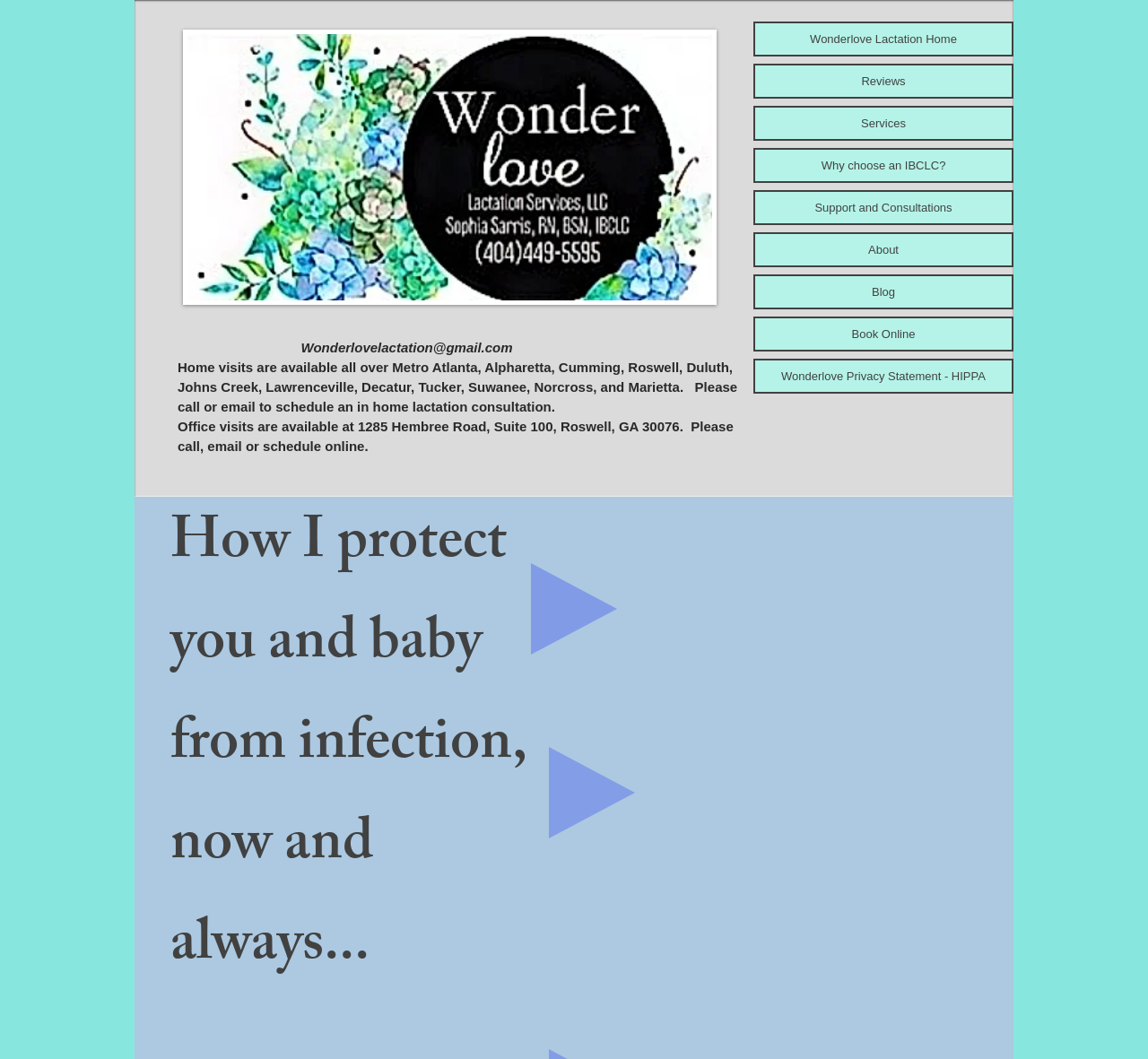How can clients schedule an appointment?
Use the image to give a comprehensive and detailed response to the question.

The webpage provides several options for clients to schedule an appointment. These include calling the provided phone number, emailing Wonderlovelactation@gmail.com, or scheduling online.